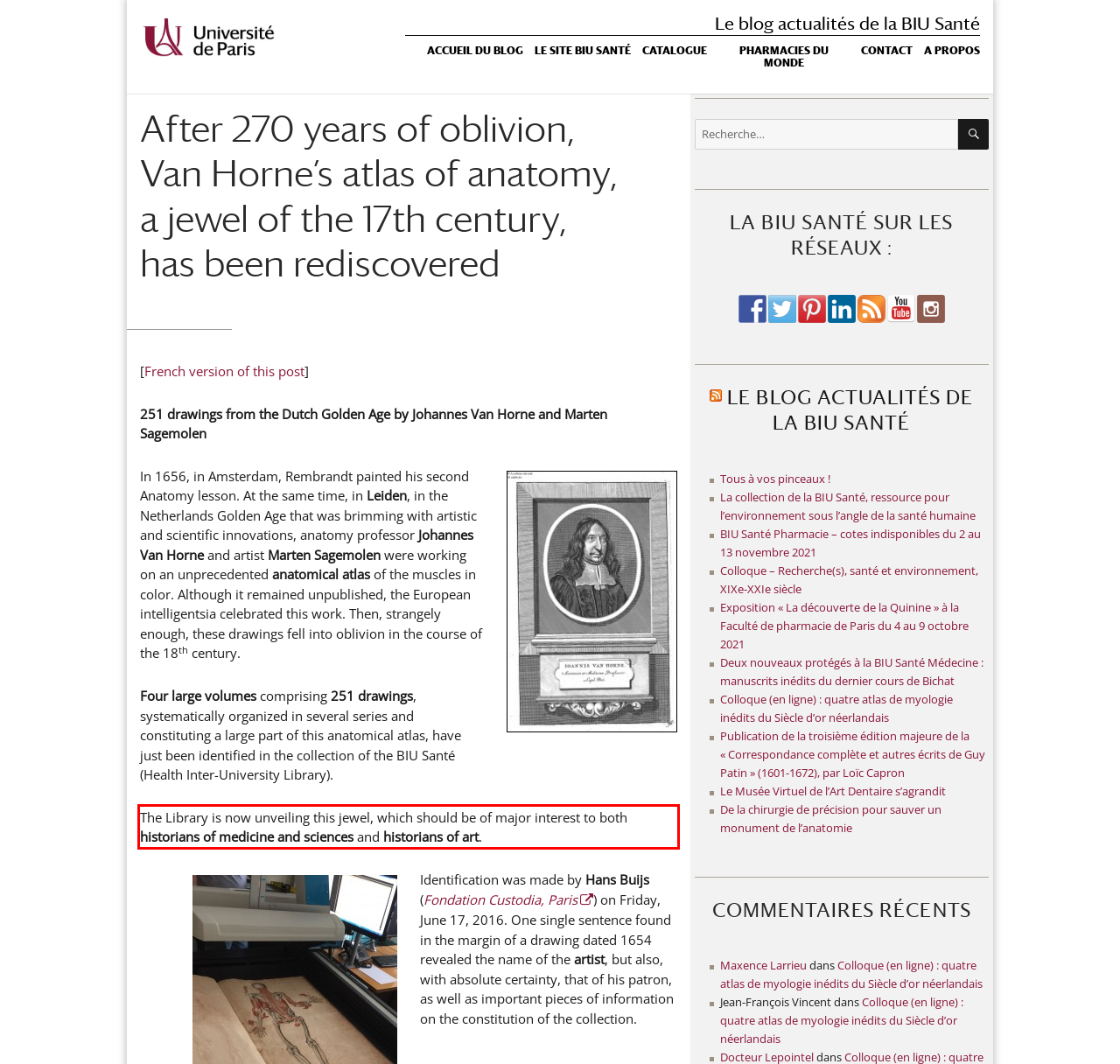Given the screenshot of a webpage, identify the red rectangle bounding box and recognize the text content inside it, generating the extracted text.

The Library is now unveiling this jewel, which should be of major interest to both historians of medicine and sciences and historians of art.